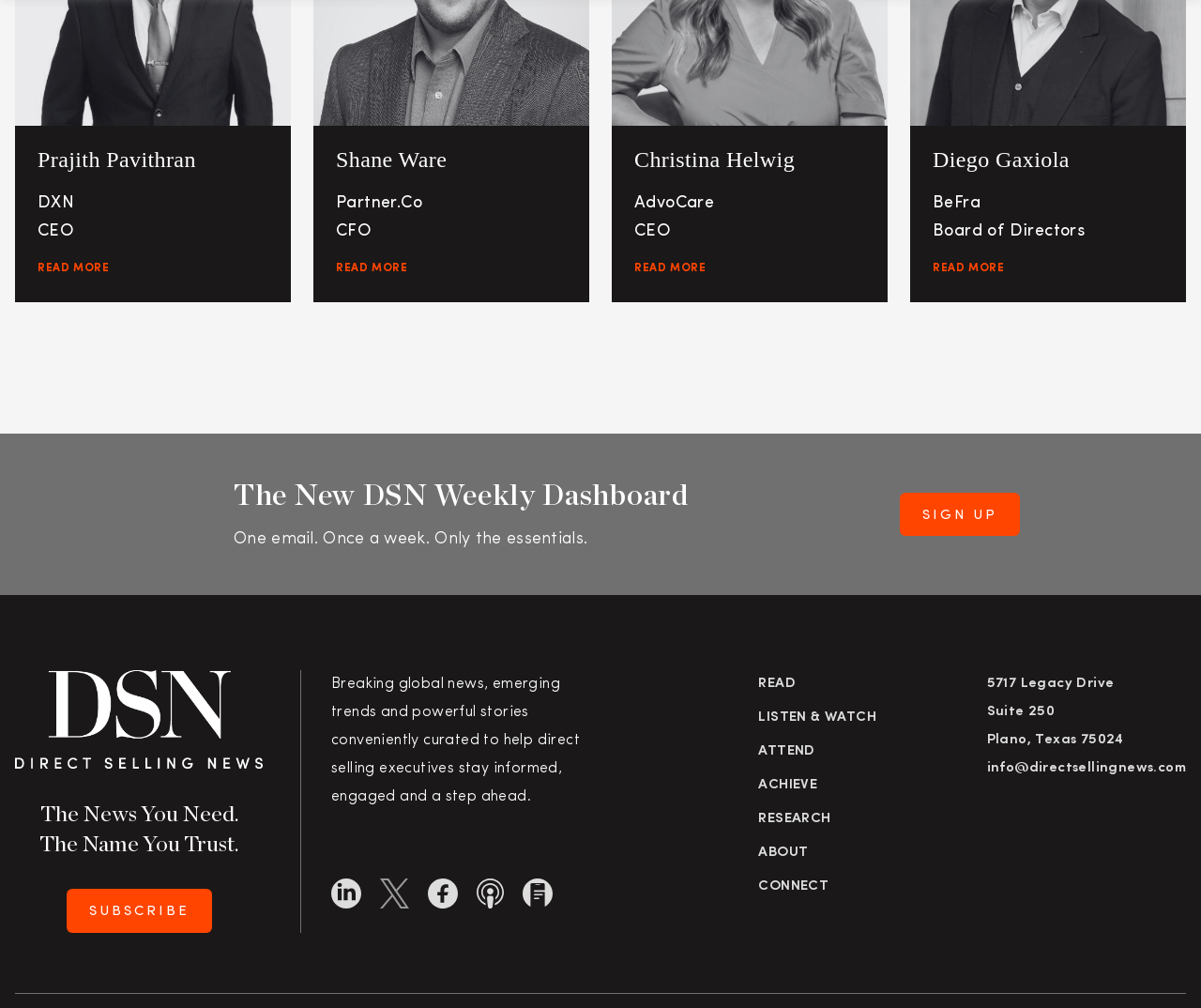Examine the image carefully and respond to the question with a detailed answer: 
What is the tagline of Direct Selling News?

I found the tagline 'The News You Need. The Name You Trust.' at the top of the webpage, which suggests that it is the tagline of Direct Selling News.